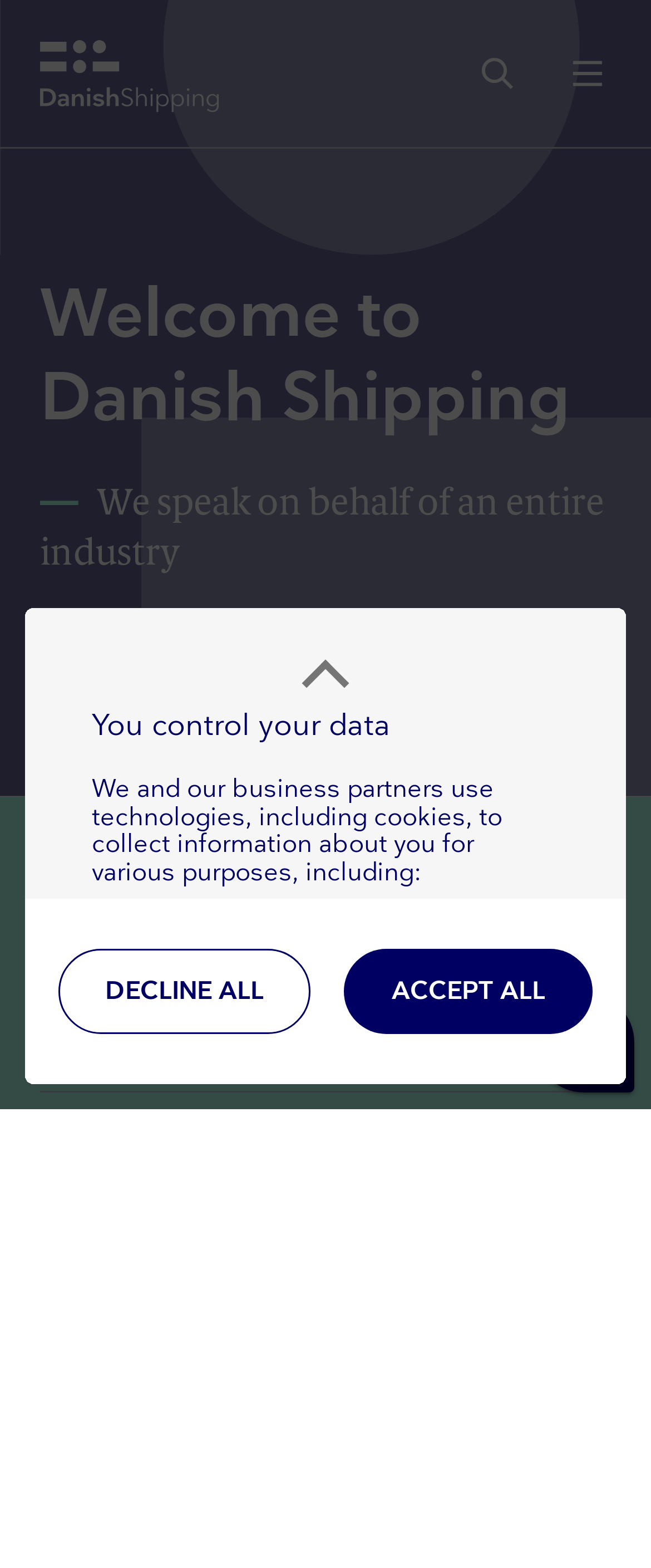Using the provided element description, identify the bounding box coordinates as (top-left x, top-left y, bottom-right x, bottom-right y). Ensure all values are between 0 and 1. Description: parent_node: You control your data

[0.141, 0.409, 0.859, 0.451]